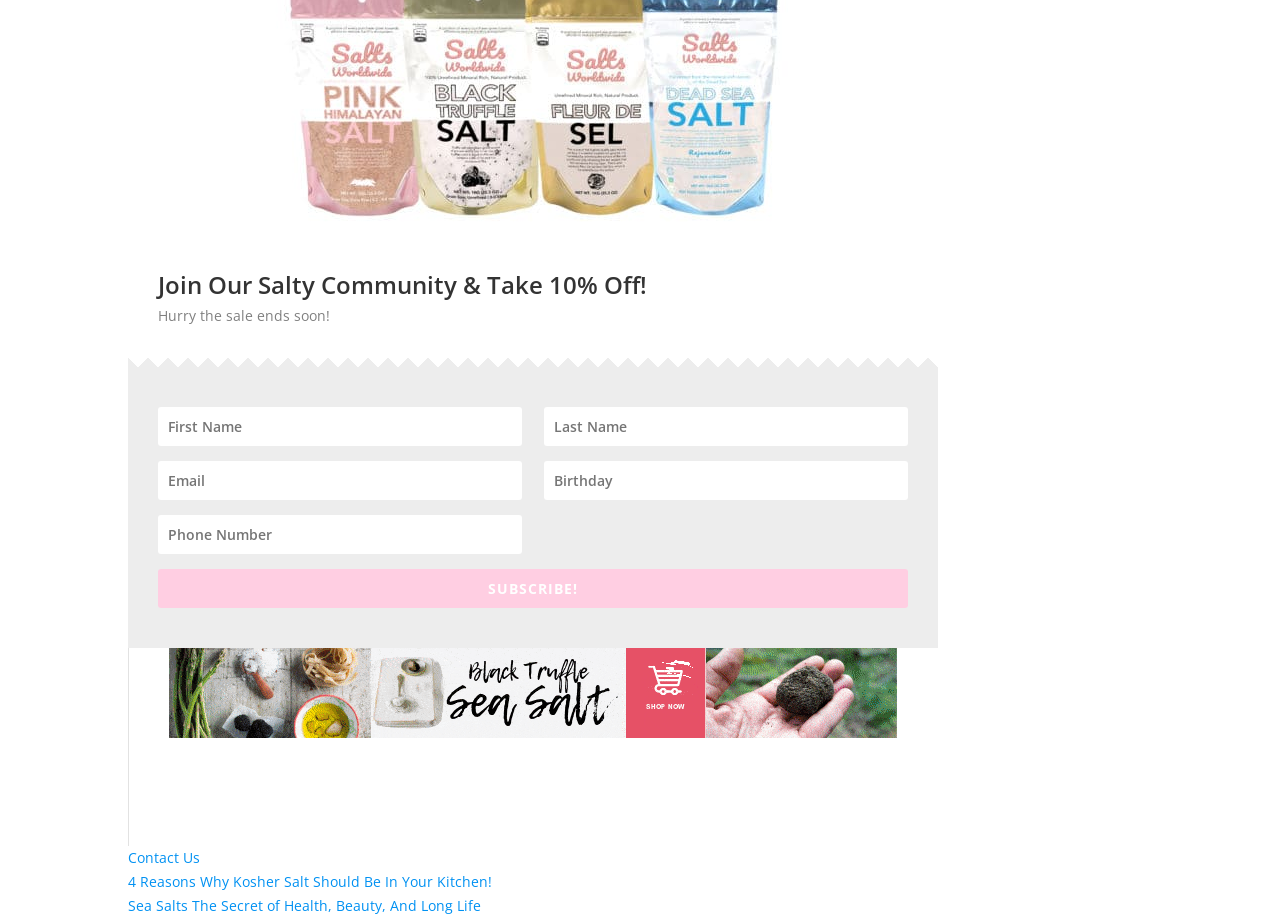Identify the bounding box coordinates of the region I need to click to complete this instruction: "Contact Us".

[0.1, 0.924, 0.156, 0.945]